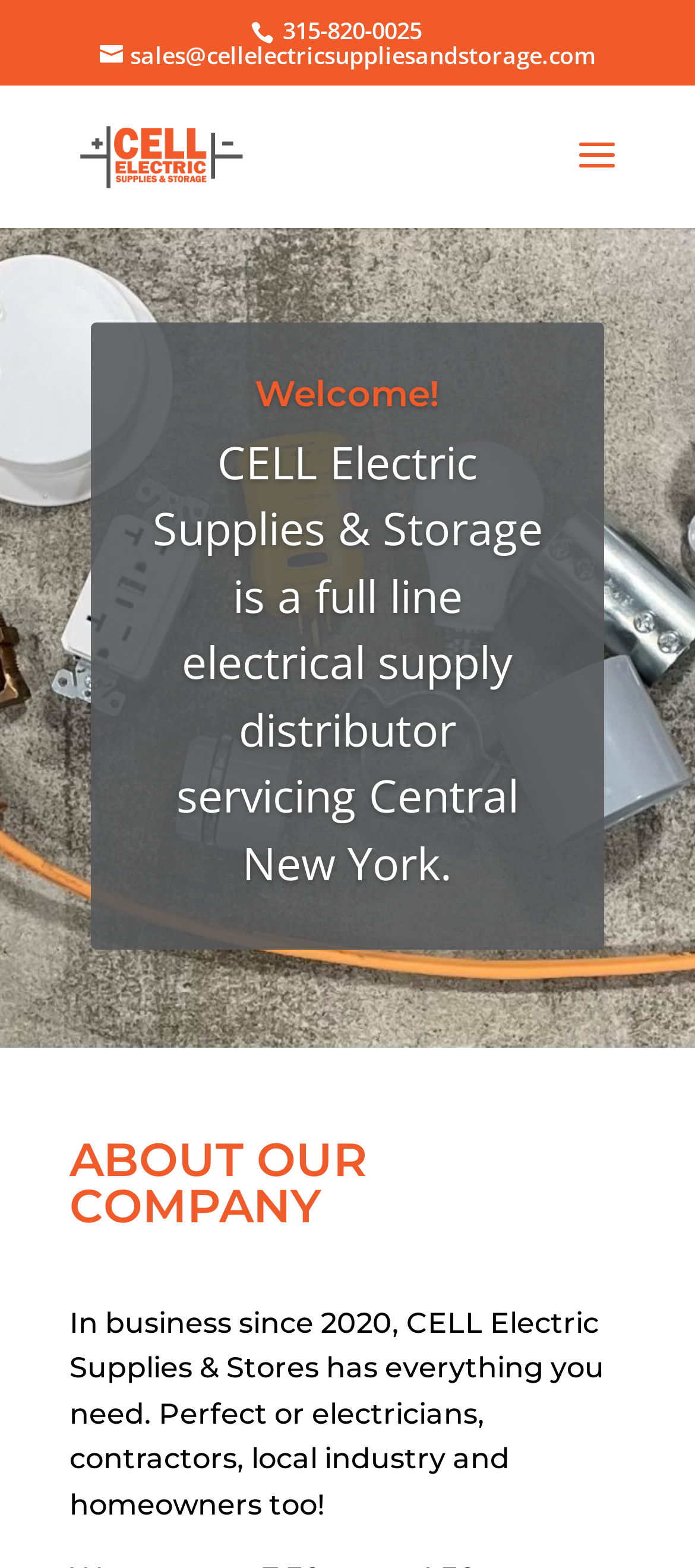Use a single word or phrase to answer the question: 
What type of customers does CELL Electric Supplies & Storage serve?

electricians, contractors, local industry and homeowners